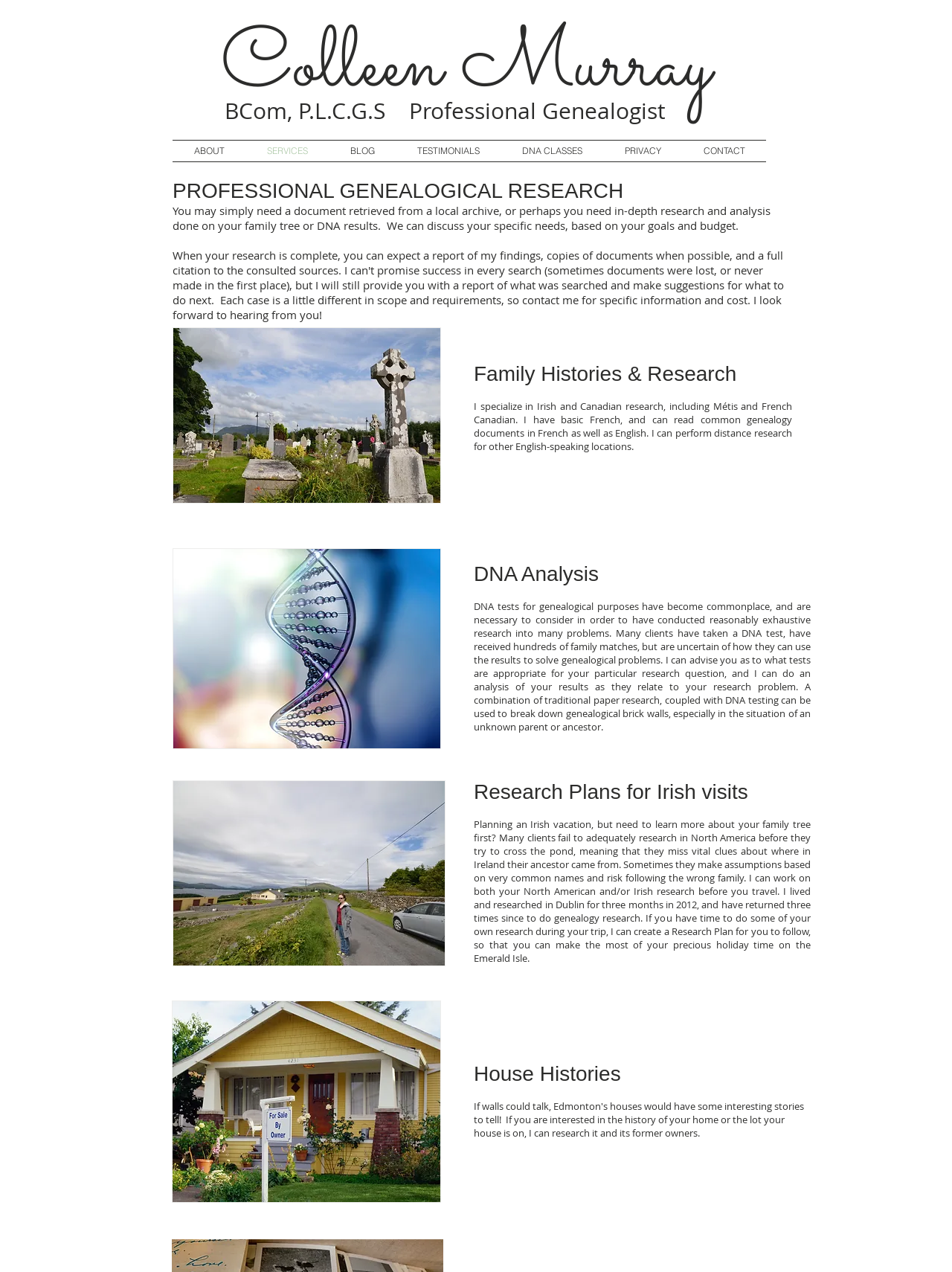Locate the bounding box coordinates of the clickable element to fulfill the following instruction: "request customization". Provide the coordinates as four float numbers between 0 and 1 in the format [left, top, right, bottom].

None